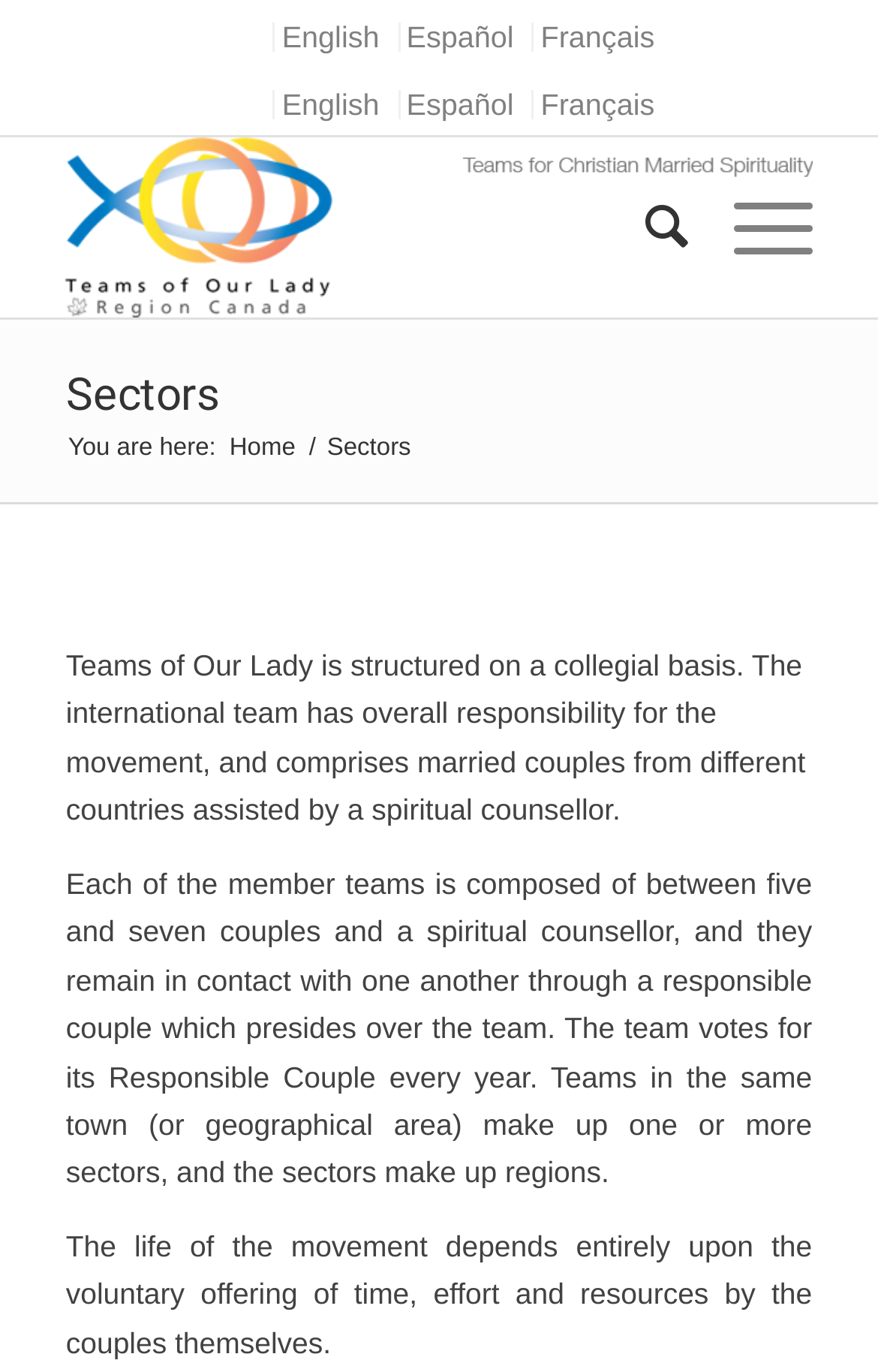Can you provide the bounding box coordinates for the element that should be clicked to implement the instruction: "View teams of Our Lady Canada"?

[0.075, 0.1, 0.755, 0.231]